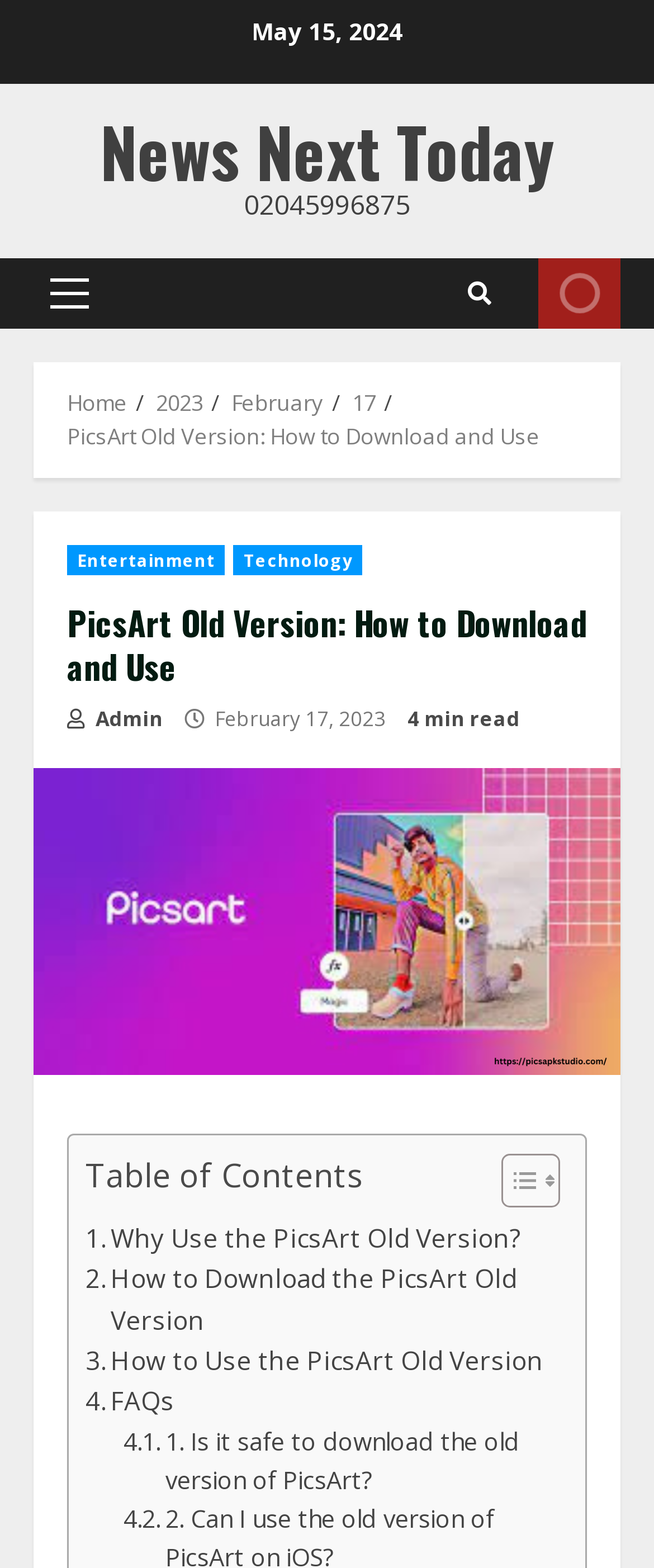Bounding box coordinates are specified in the format (top-left x, top-left y, bottom-right x, bottom-right y). All values are floating point numbers bounded between 0 and 1. Please provide the bounding box coordinate of the region this sentence describes: 繁體中文

None